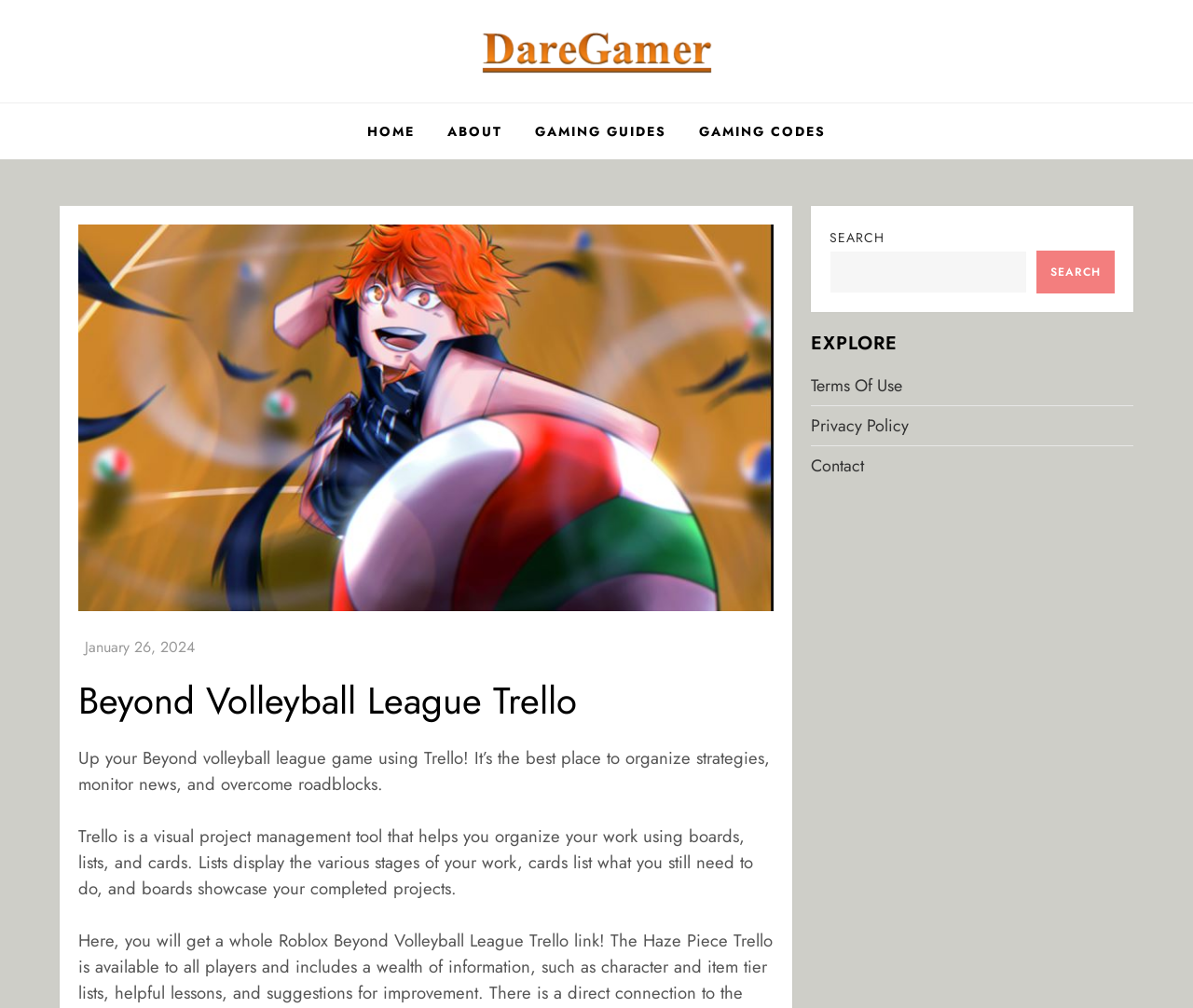Can you specify the bounding box coordinates for the region that should be clicked to fulfill this instruction: "view Terms Of Use".

[0.68, 0.37, 0.757, 0.396]